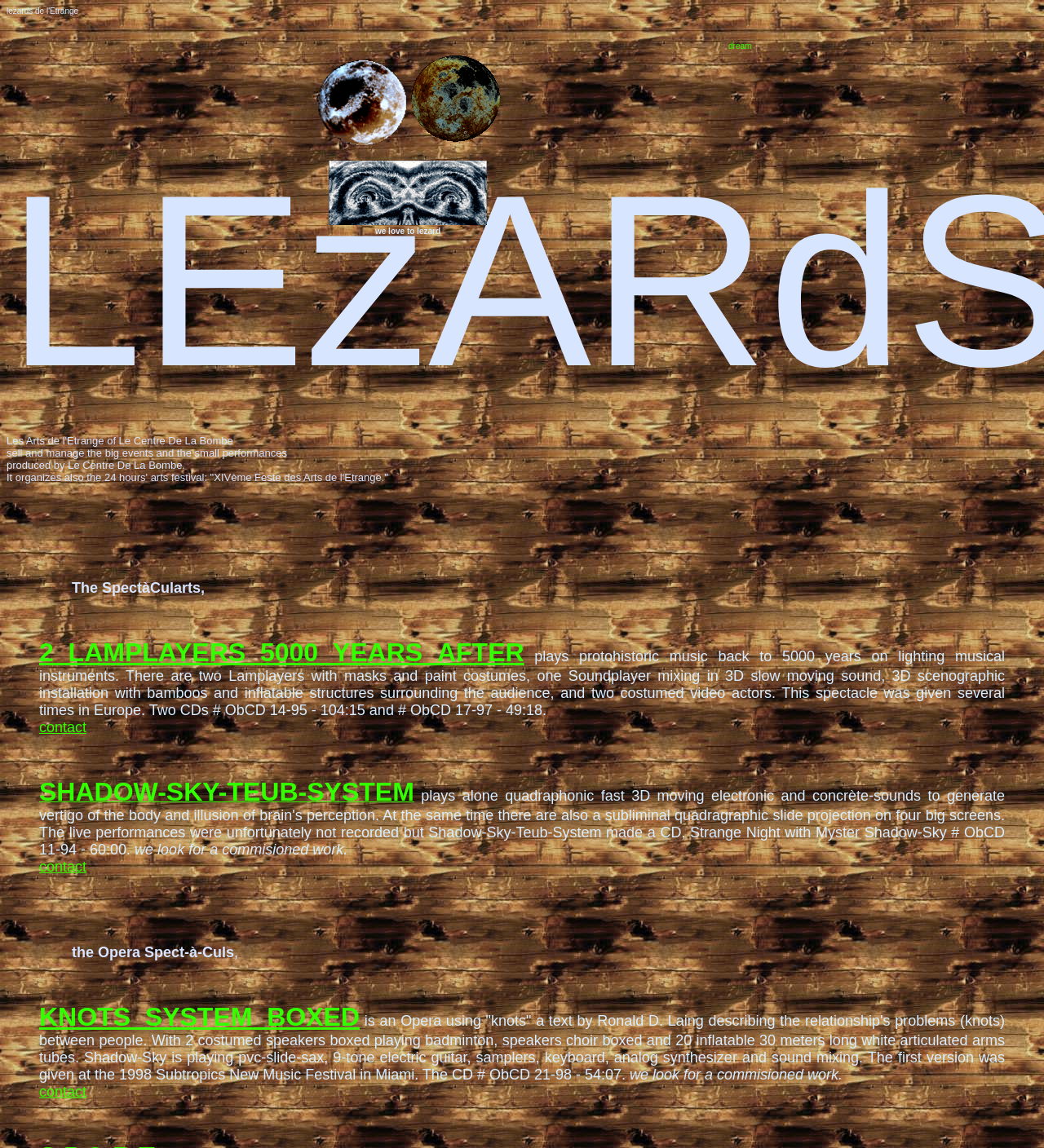Please specify the bounding box coordinates of the clickable region to carry out the following instruction: "explore the 'SHADOW-SKY-TEUB-SYSTEM' project". The coordinates should be four float numbers between 0 and 1, in the format [left, top, right, bottom].

[0.038, 0.688, 0.397, 0.7]